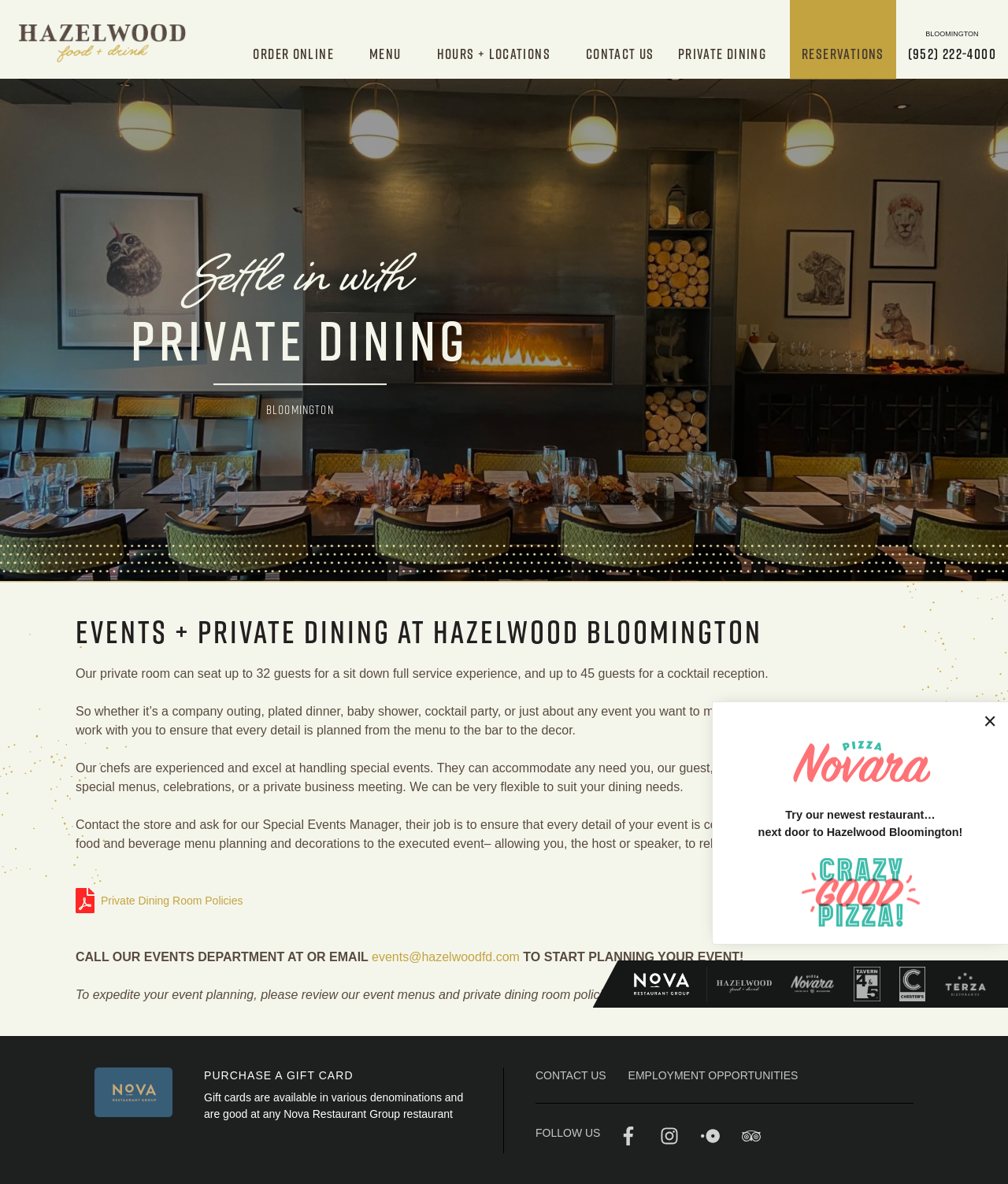Please locate the bounding box coordinates of the element's region that needs to be clicked to follow the instruction: "Purchase a gift card". The bounding box coordinates should be provided as four float numbers between 0 and 1, i.e., [left, top, right, bottom].

[0.202, 0.903, 0.35, 0.914]